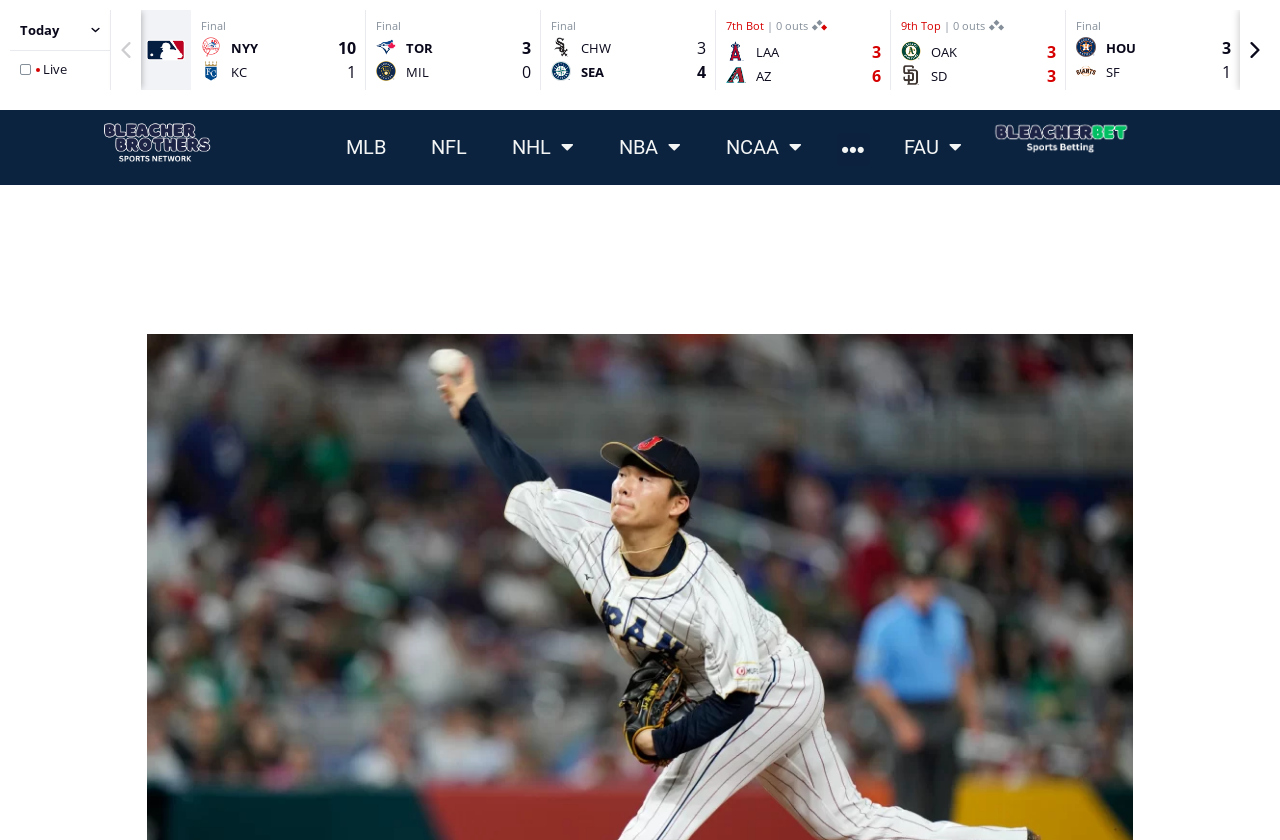Can you find and generate the webpage's heading?

Japanese ace Yoshinobu Yamamoto headed to MLB in 2024